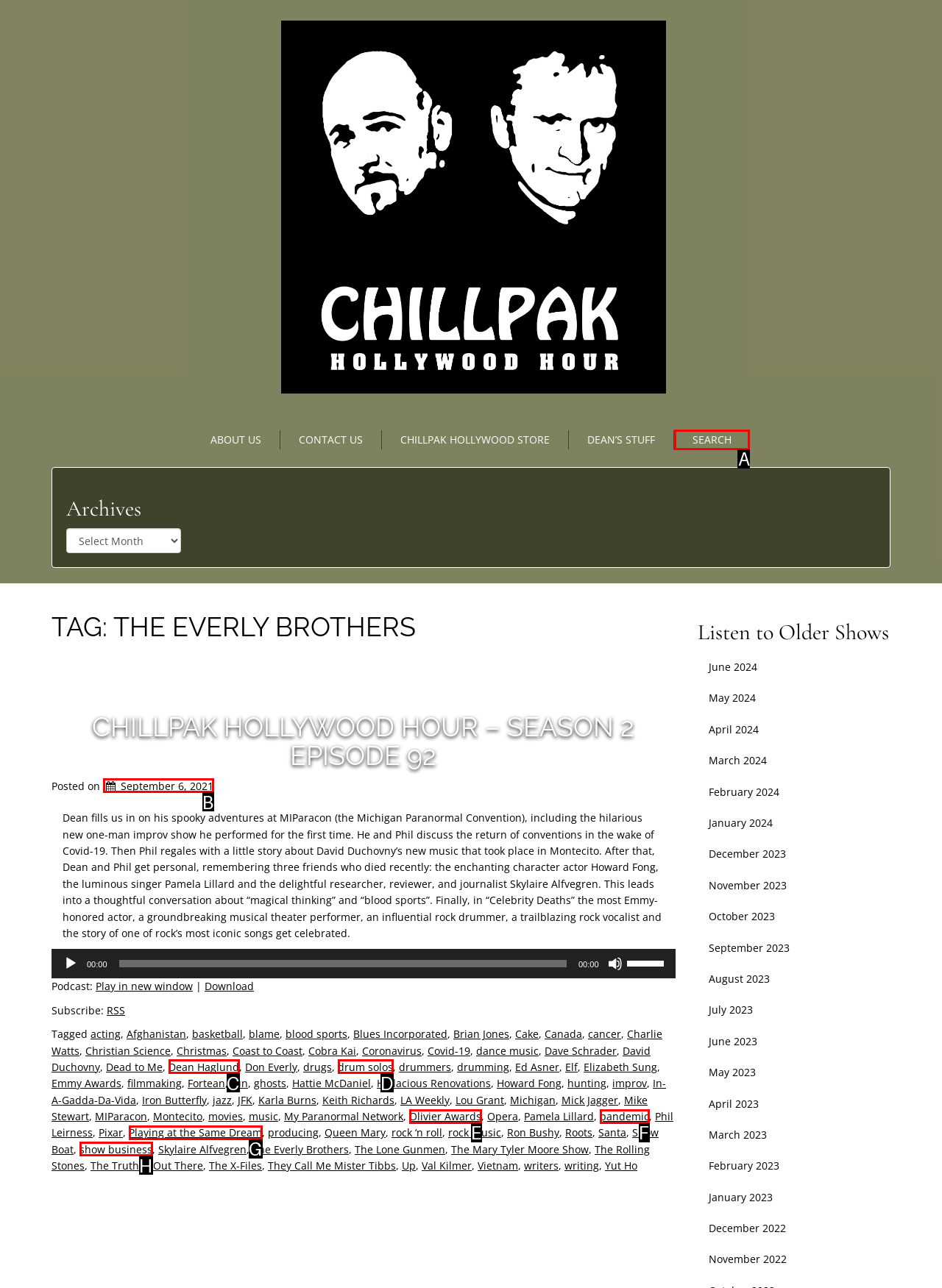Which HTML element should be clicked to perform the following task: Search for a topic
Reply with the letter of the appropriate option.

A